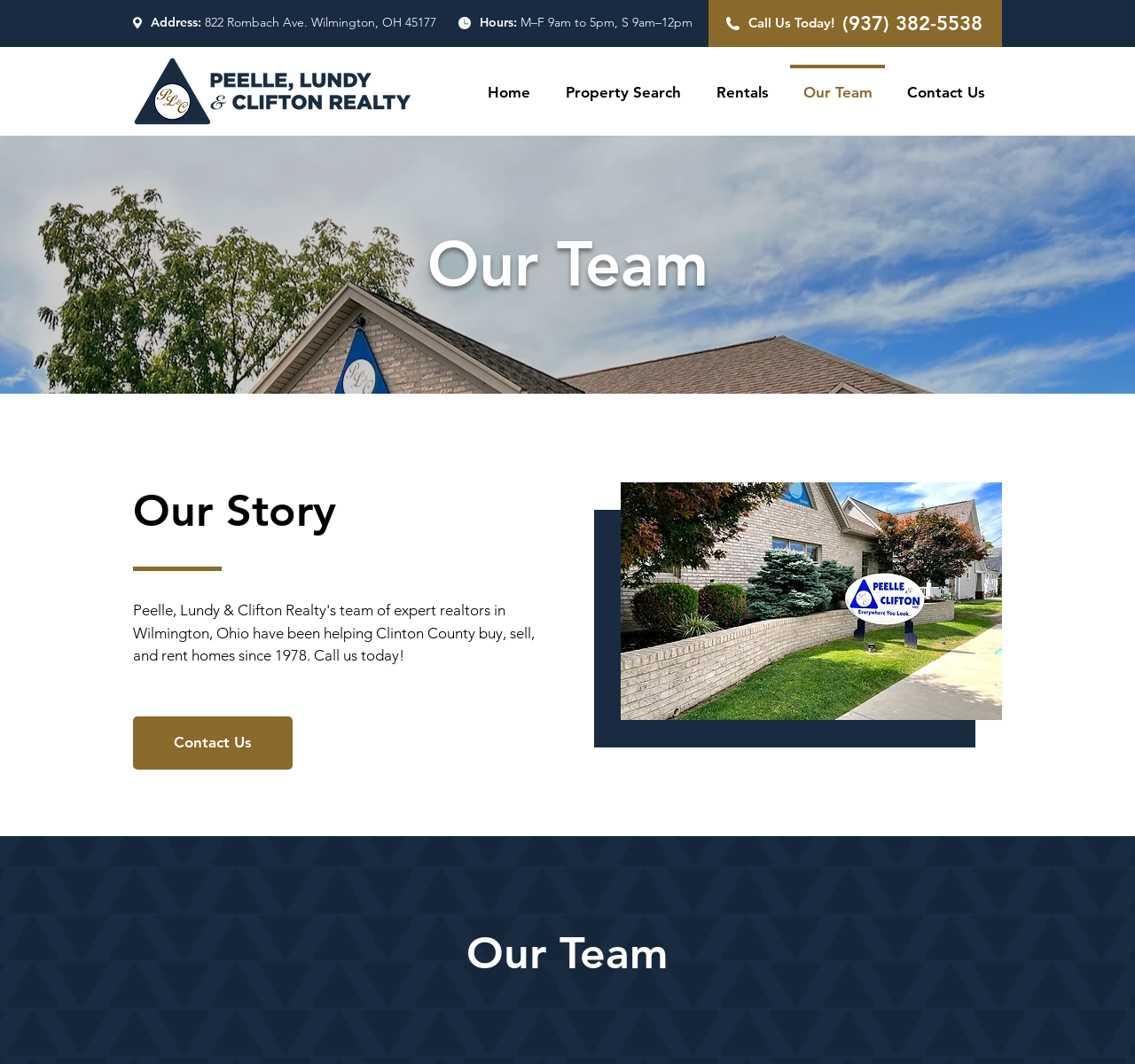What is the name of the section that contains links to 'Home', 'Property Search', and 'Rentals'?
Examine the webpage screenshot and provide an in-depth answer to the question.

I found the name of the section by looking at the navigation element with the text 'Site' which contains links to 'Home', 'Property Search', and 'Rentals'.